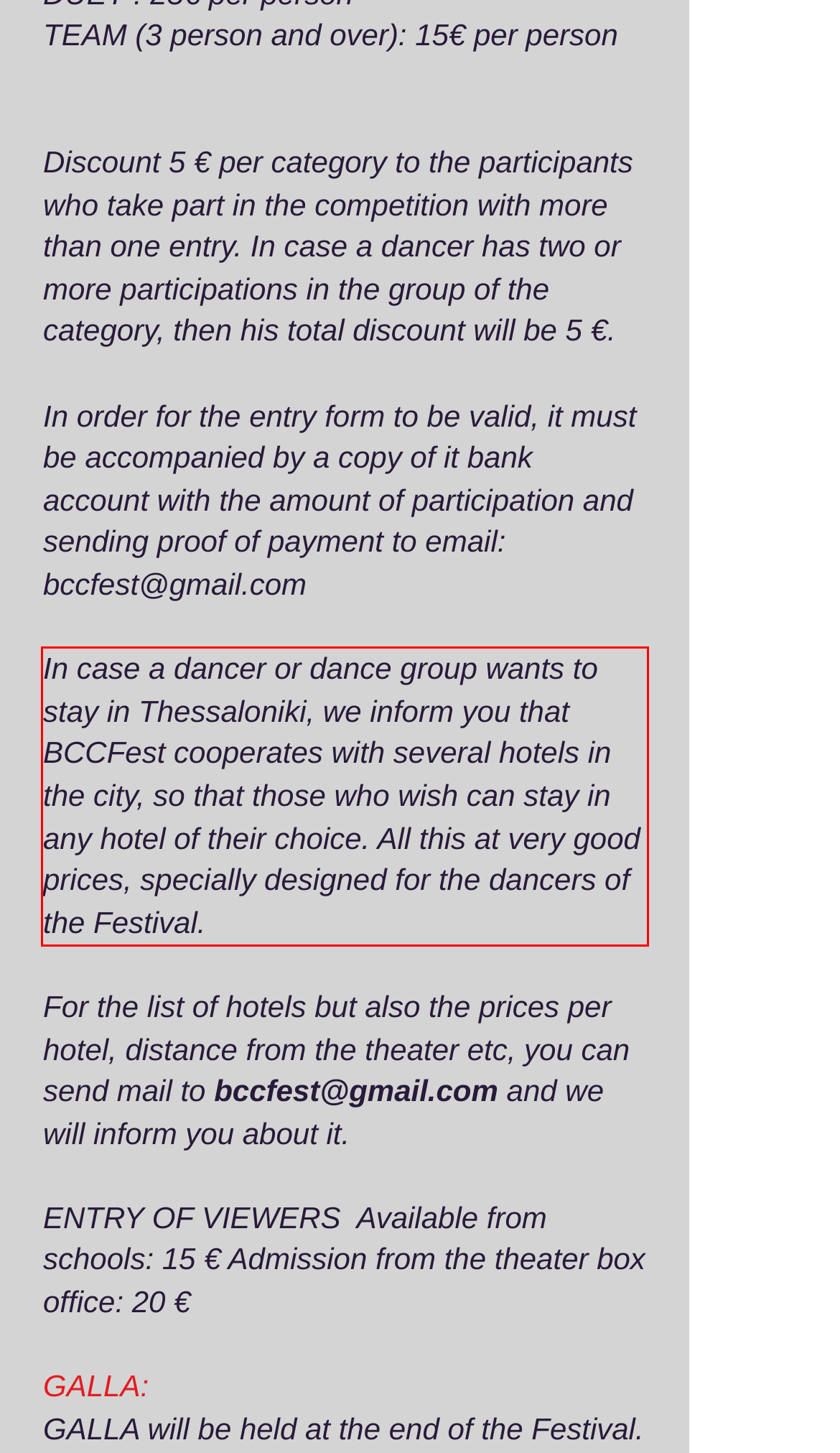You have a screenshot of a webpage with a red bounding box. Use OCR to generate the text contained within this red rectangle.

In case a dancer or dance group wants to stay in Thessaloniki, we inform you that BCCFest cooperates with several hotels in the city, so that those who wish can stay in any hotel of their choice. All this at very good prices, specially designed for the dancers of the Festival.